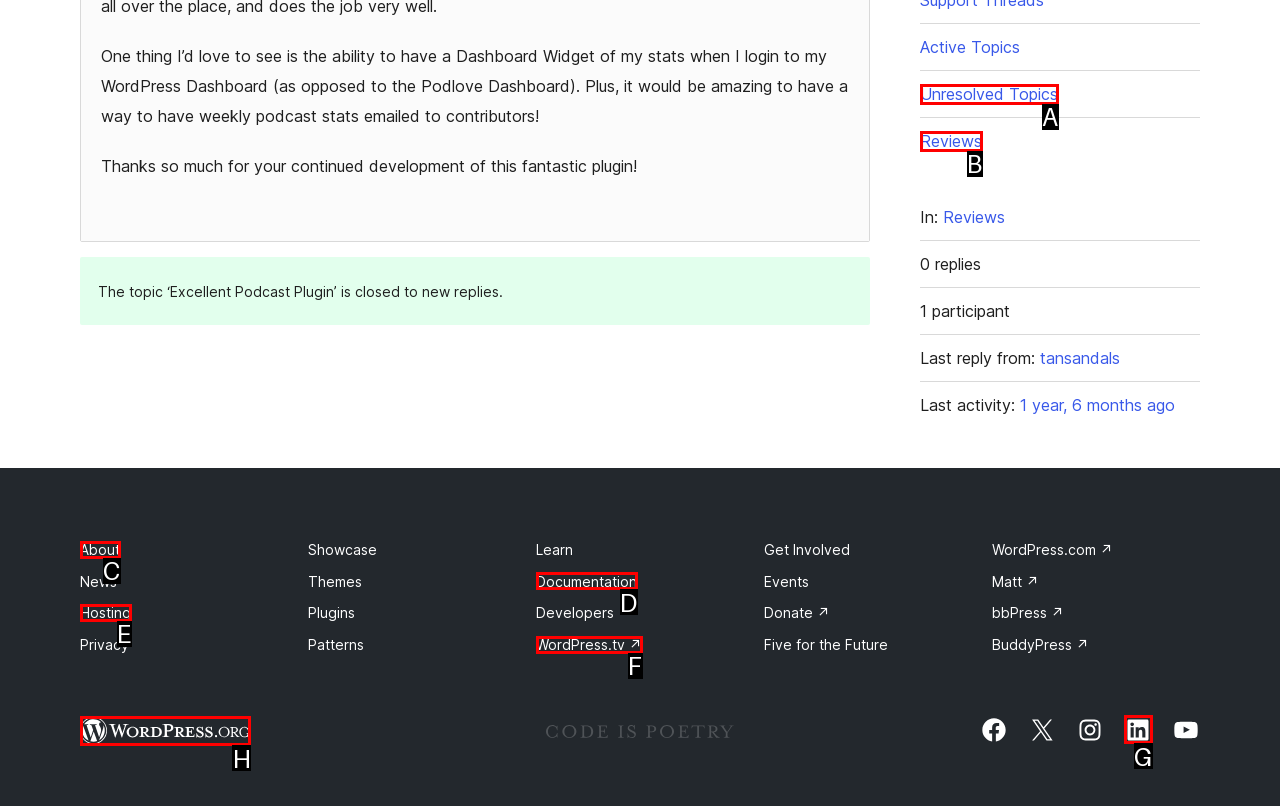Identify the UI element described as: Visit our LinkedIn account
Answer with the option's letter directly.

G